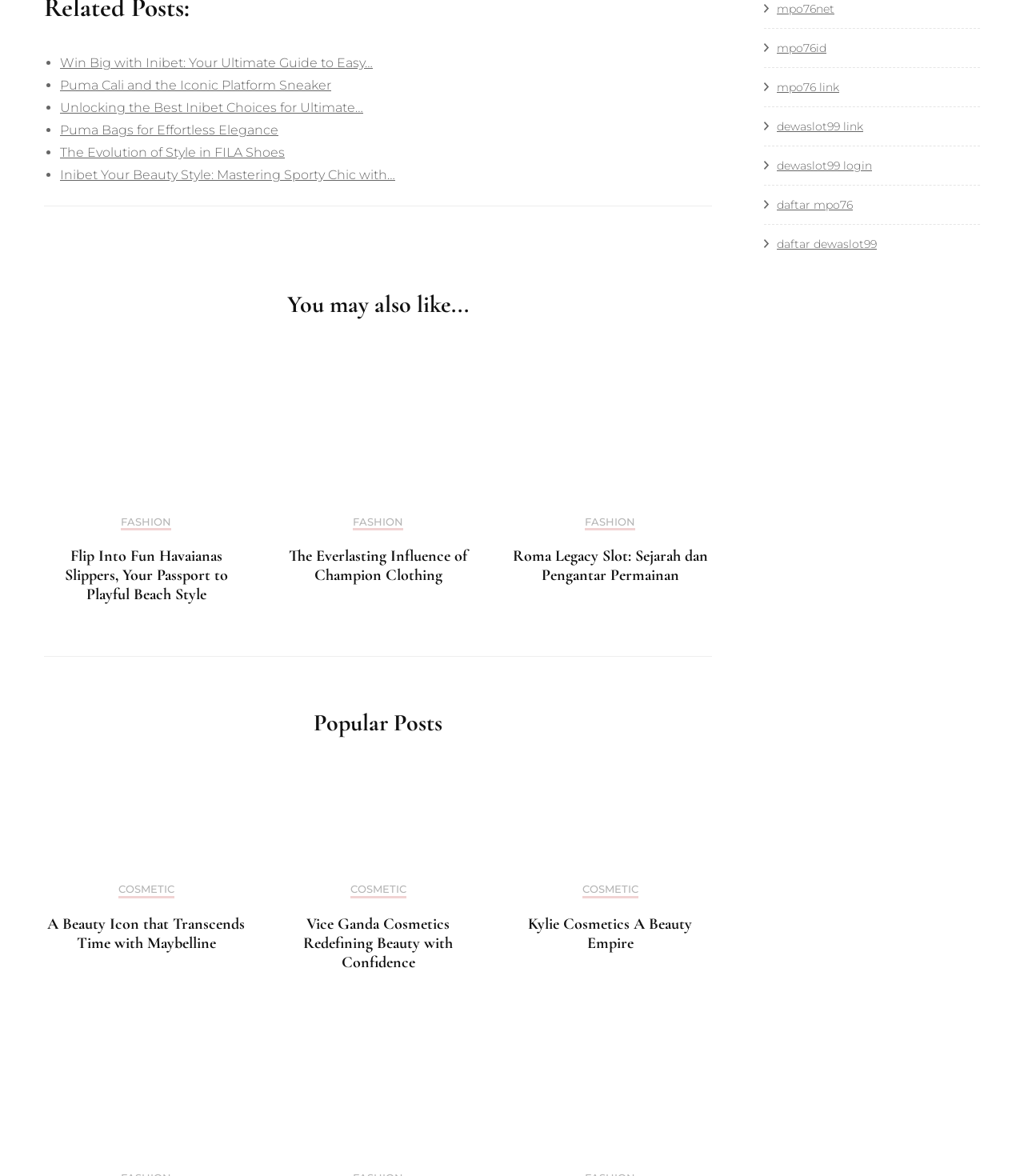Can you specify the bounding box coordinates for the region that should be clicked to fulfill this instruction: "Click on the link to read about Flip Into Fun Havaianas Slippers".

[0.063, 0.465, 0.222, 0.514]